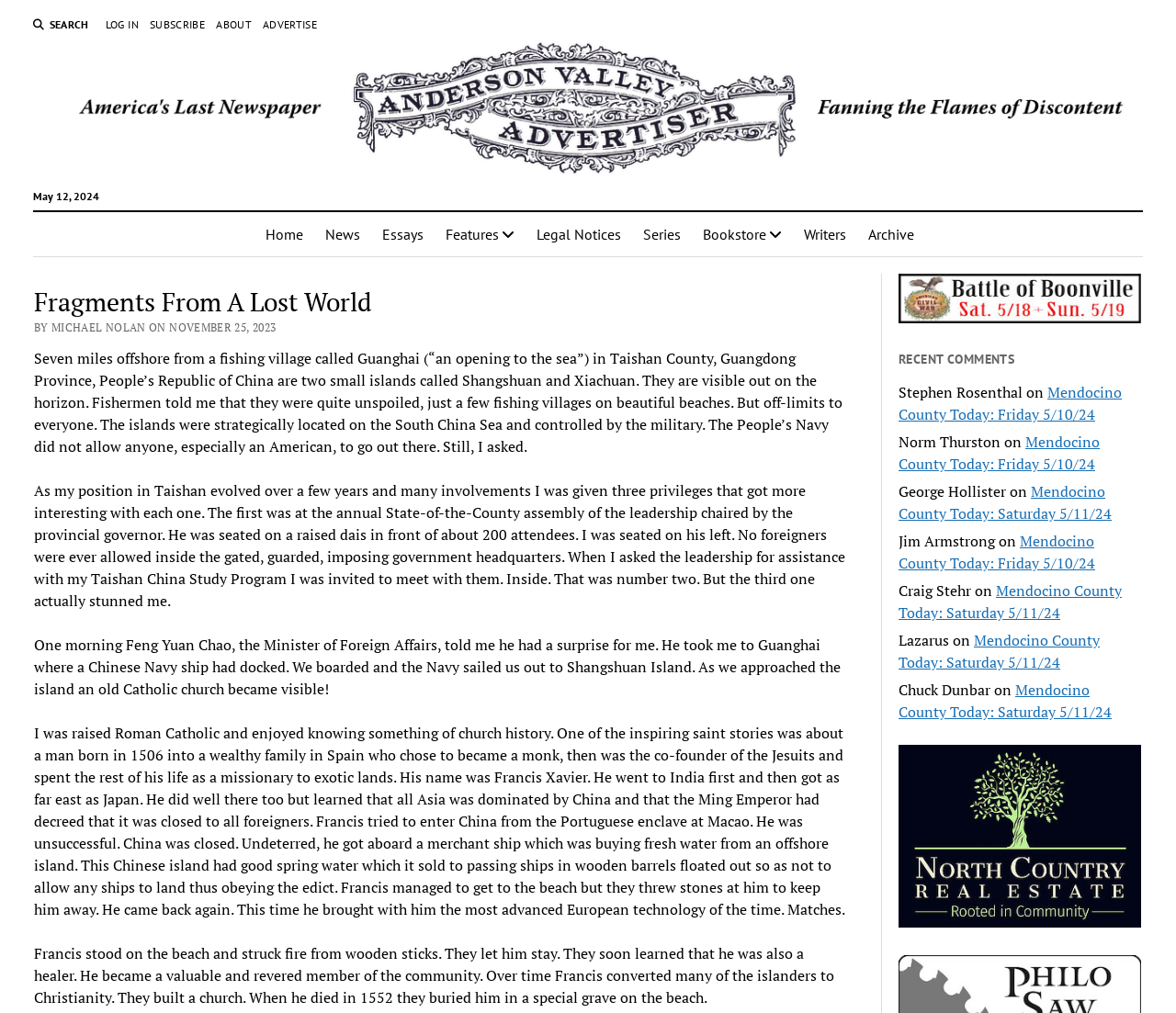Find the coordinates for the bounding box of the element with this description: "alt="Battle of Boonville"".

[0.764, 0.303, 0.97, 0.323]